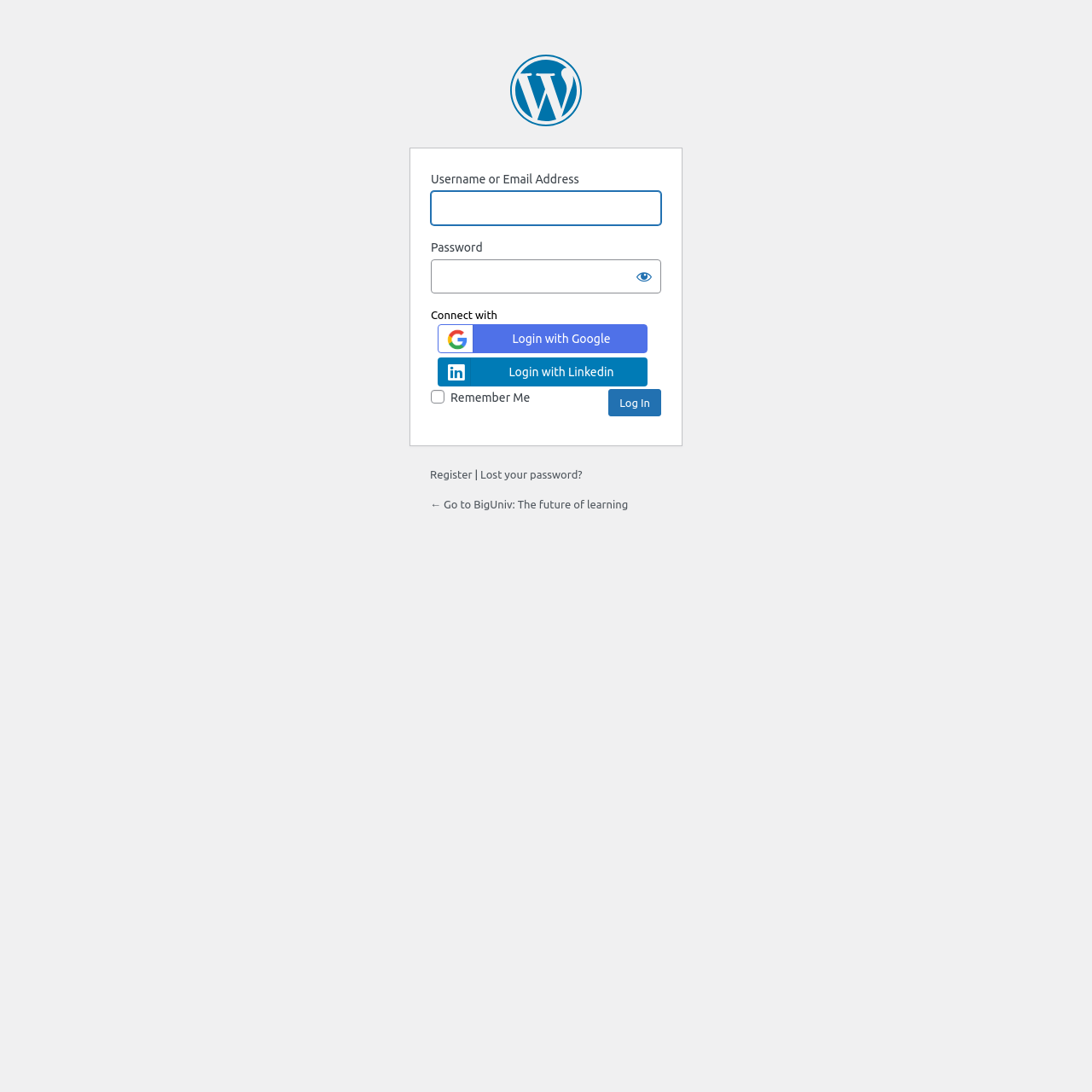Can you provide the bounding box coordinates for the element that should be clicked to implement the instruction: "Log in with Google"?

[0.401, 0.296, 0.593, 0.323]